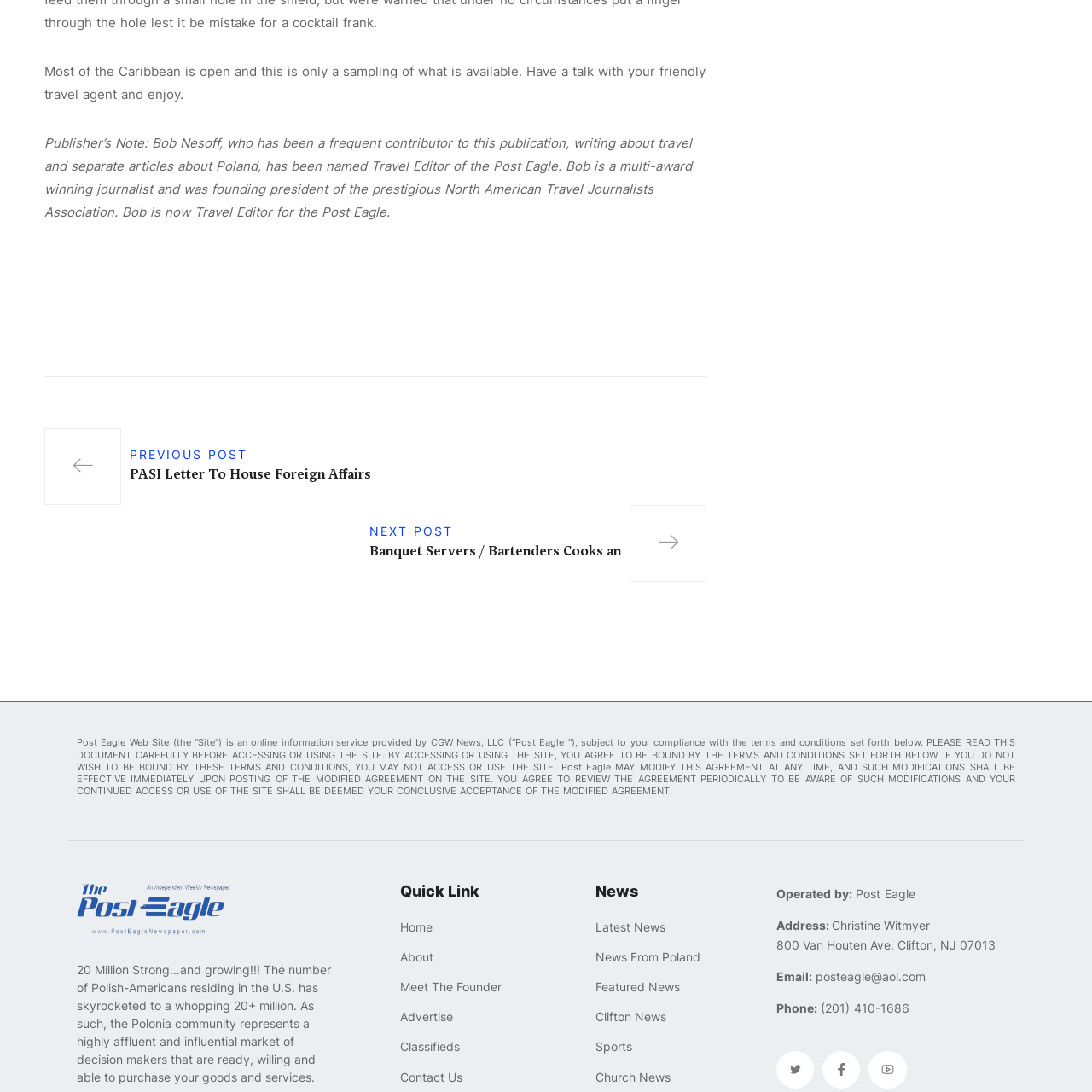For the following element description, predict the bounding box coordinates in the format (top-left x, top-left y, bottom-right x, bottom-right y). All values should be floating point numbers between 0 and 1. Description: Featured News

[0.545, 0.894, 0.695, 0.914]